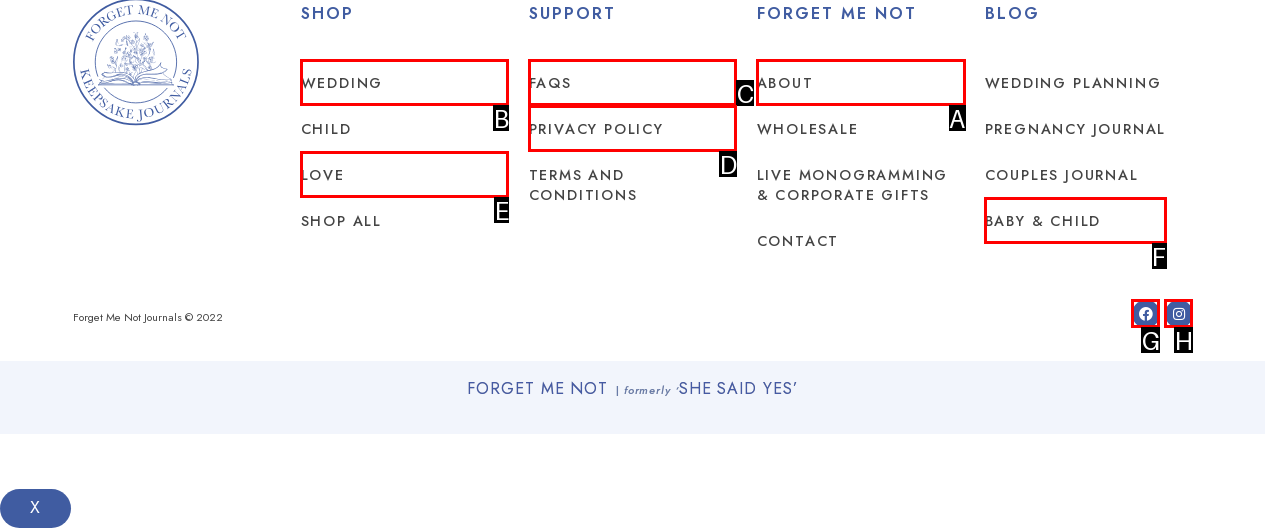Based on the task: Go to ABOUT, which UI element should be clicked? Answer with the letter that corresponds to the correct option from the choices given.

A